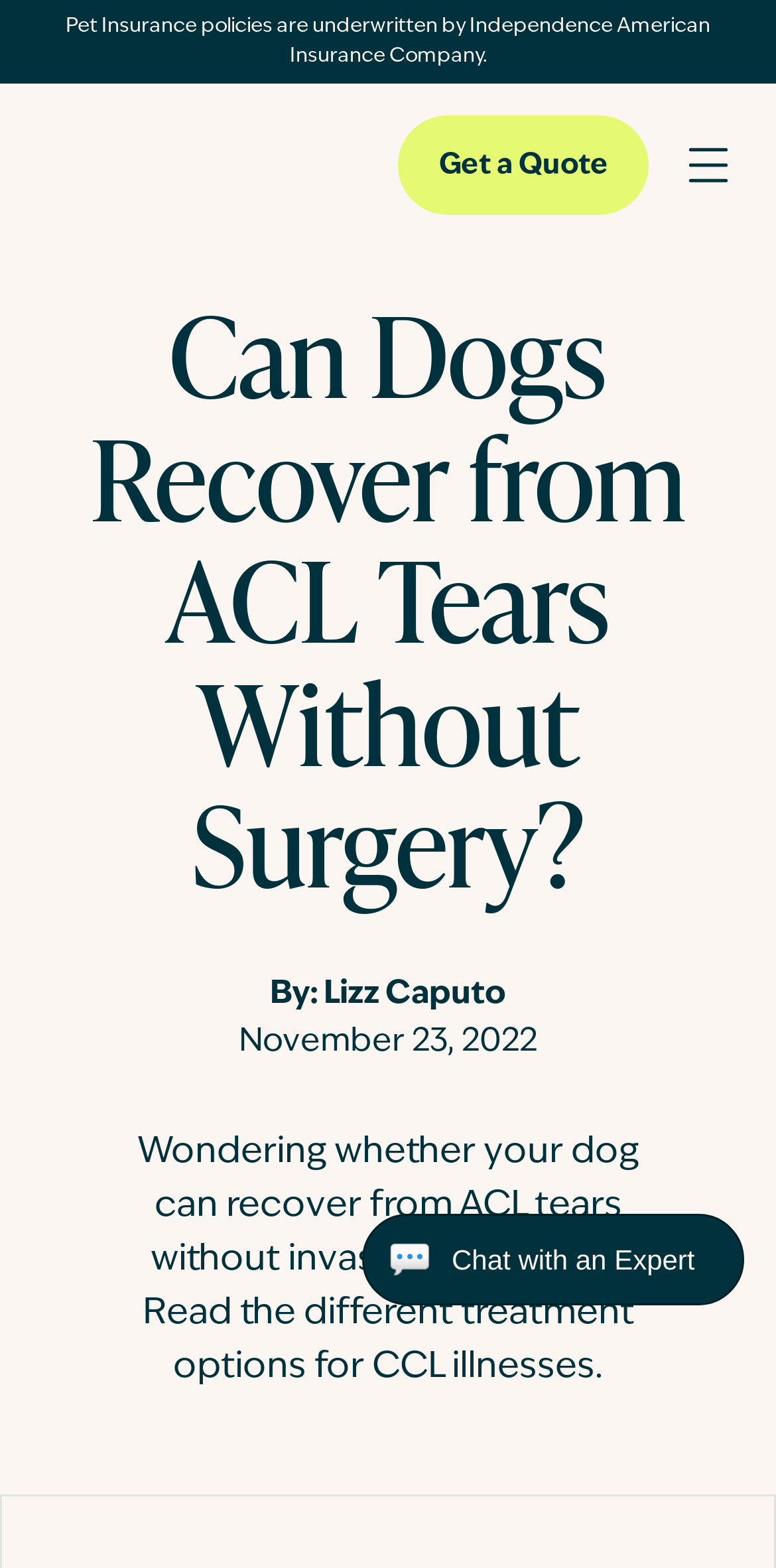Please locate and retrieve the main header text of the webpage.

Can Dogs Recover from ACL Tears Without Surgery?